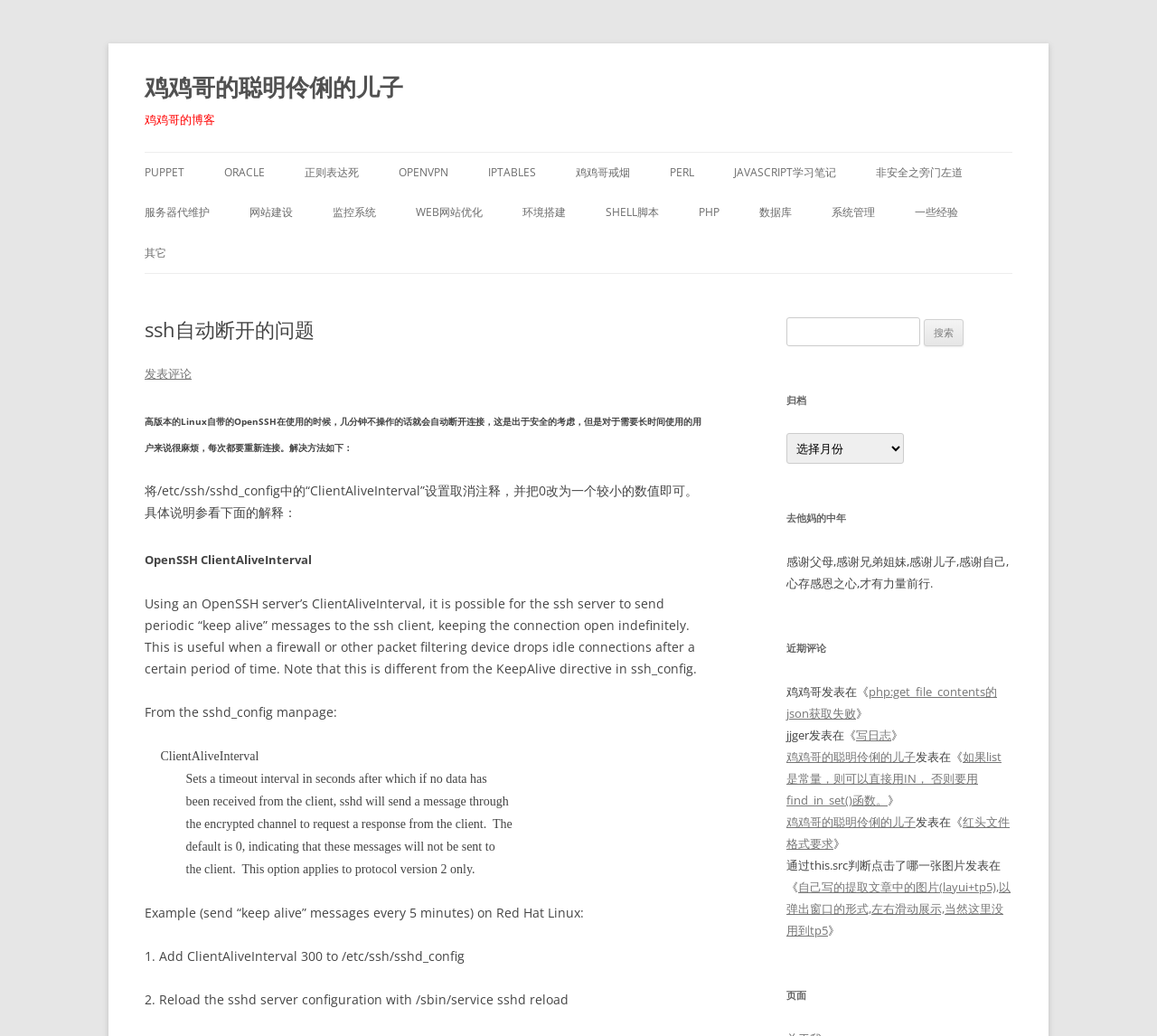Specify the bounding box coordinates of the area that needs to be clicked to achieve the following instruction: "view the archives".

[0.68, 0.376, 0.875, 0.397]